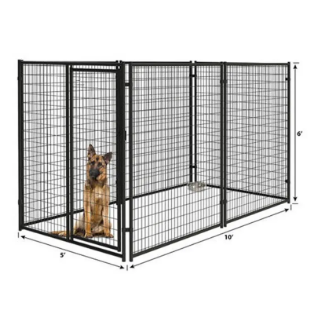What is the primary material of the kennel's framework?
Refer to the screenshot and respond with a concise word or phrase.

Metal